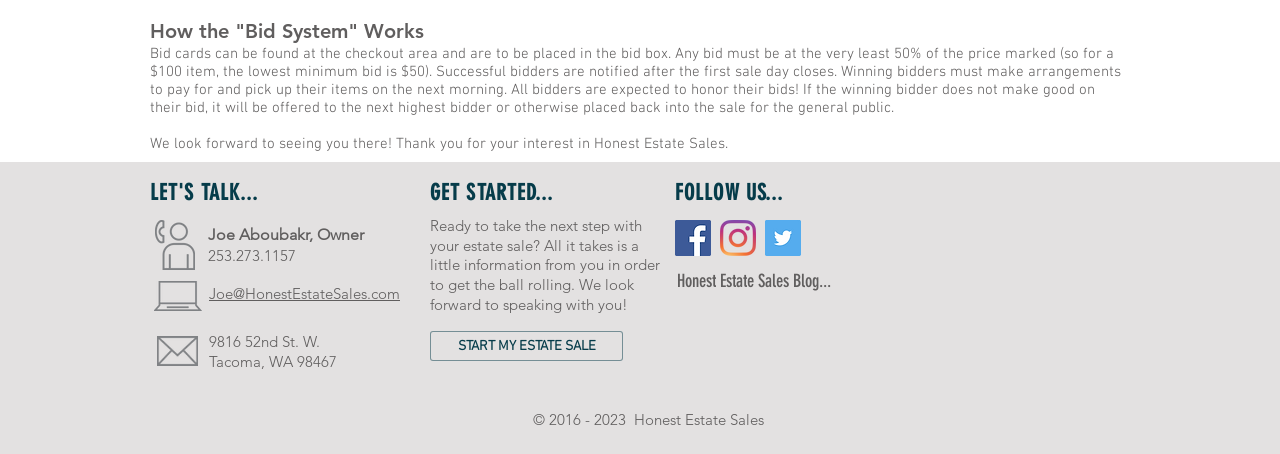Identify the bounding box coordinates of the clickable region necessary to fulfill the following instruction: "Click the 'Subscribe' button". The bounding box coordinates should be four float numbers between 0 and 1, i.e., [left, top, right, bottom].

[0.684, 0.703, 0.879, 0.789]